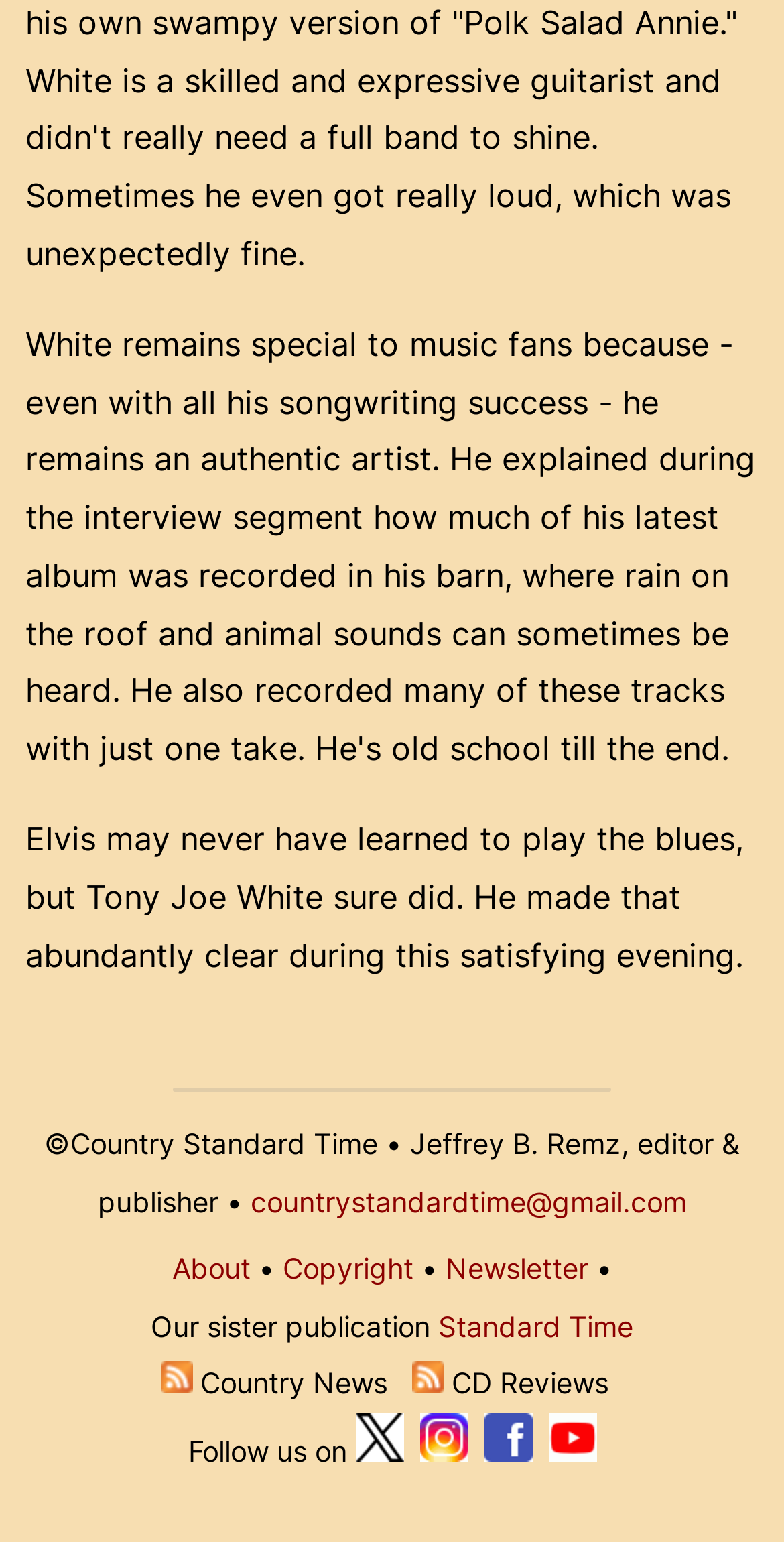Find the bounding box coordinates for the UI element whose description is: "parent_node: Follow us on title="Instagram"". The coordinates should be four float numbers between 0 and 1, in the format [left, top, right, bottom].

[0.535, 0.93, 0.596, 0.952]